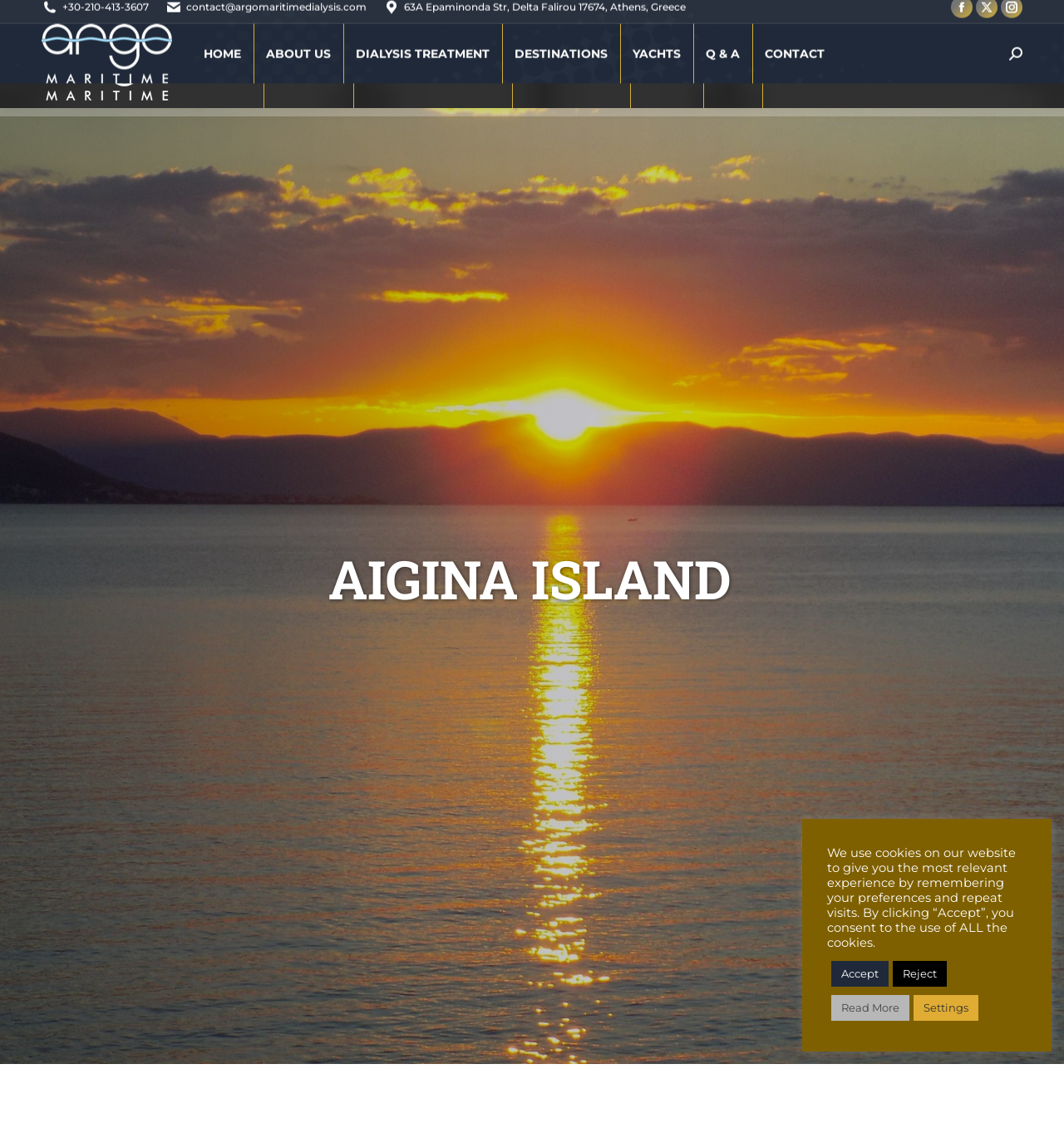What is the phone number of Argo Maritime Dialysis?
Give a detailed and exhaustive answer to the question.

I found the phone number by looking at the top section of the webpage, where the contact information is displayed. The phone number is written in a static text element.